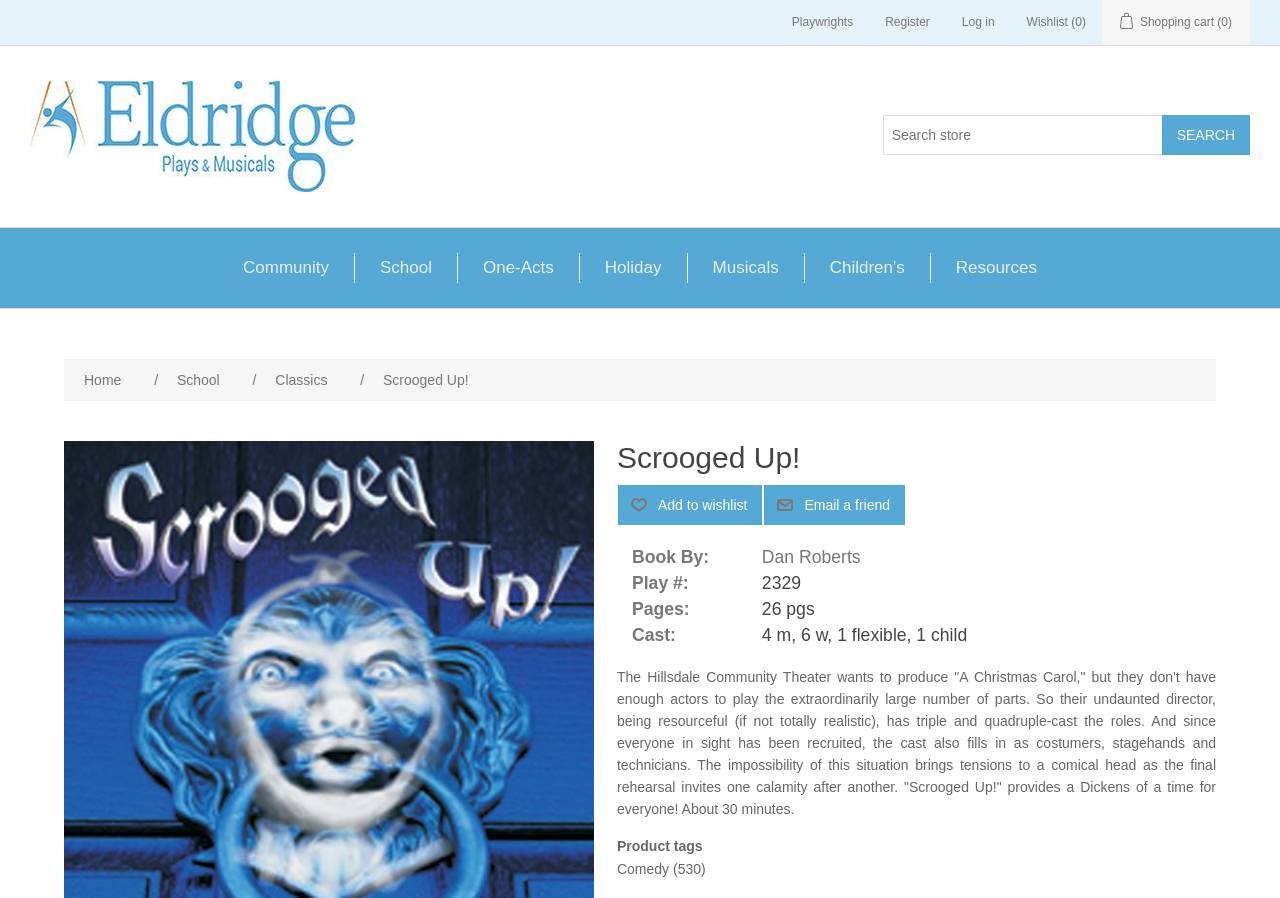Please identify the bounding box coordinates of the element's region that I should click in order to complete the following instruction: "View playwrights". The bounding box coordinates consist of four float numbers between 0 and 1, i.e., [left, top, right, bottom].

[0.619, 0.0, 0.667, 0.05]